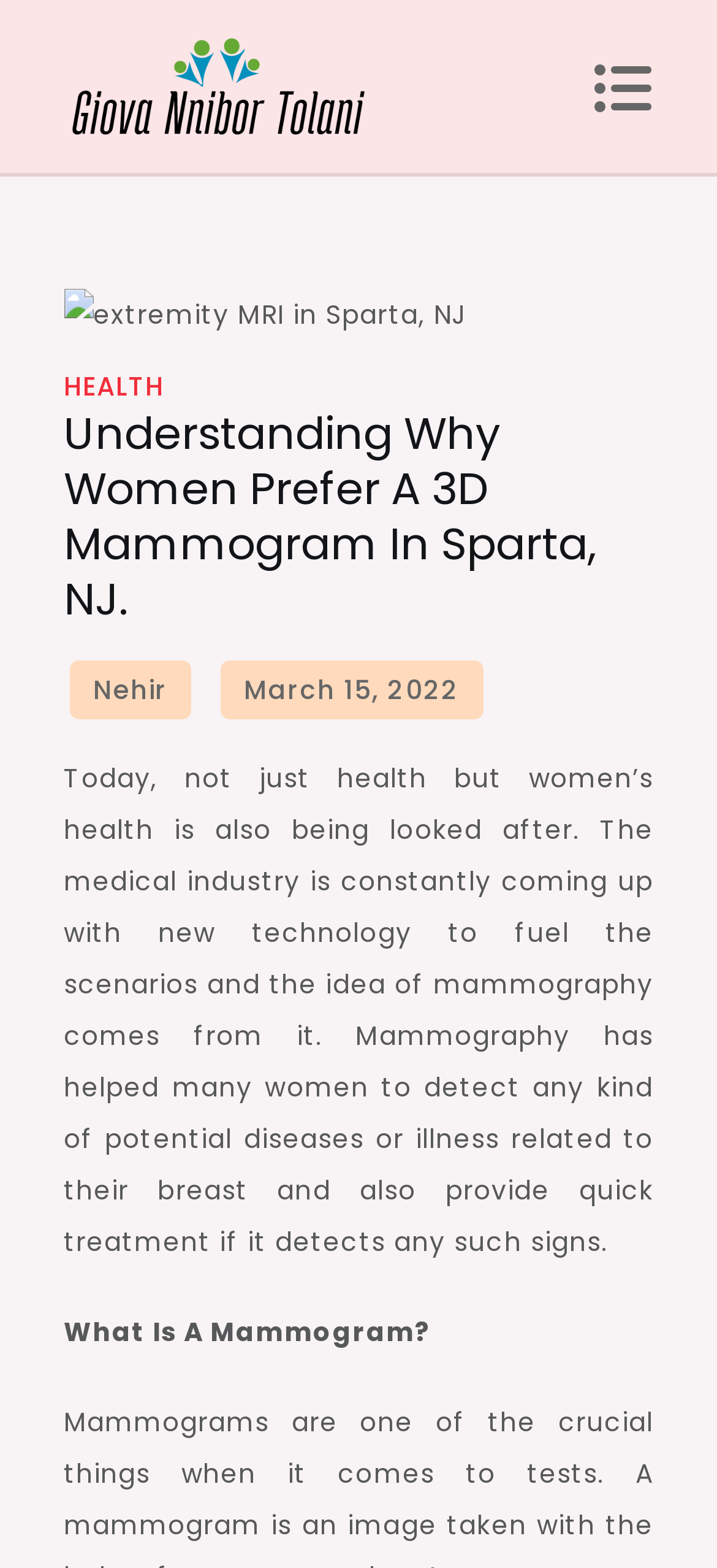Answer the question below using just one word or a short phrase: 
Who wrote the article?

Nehir